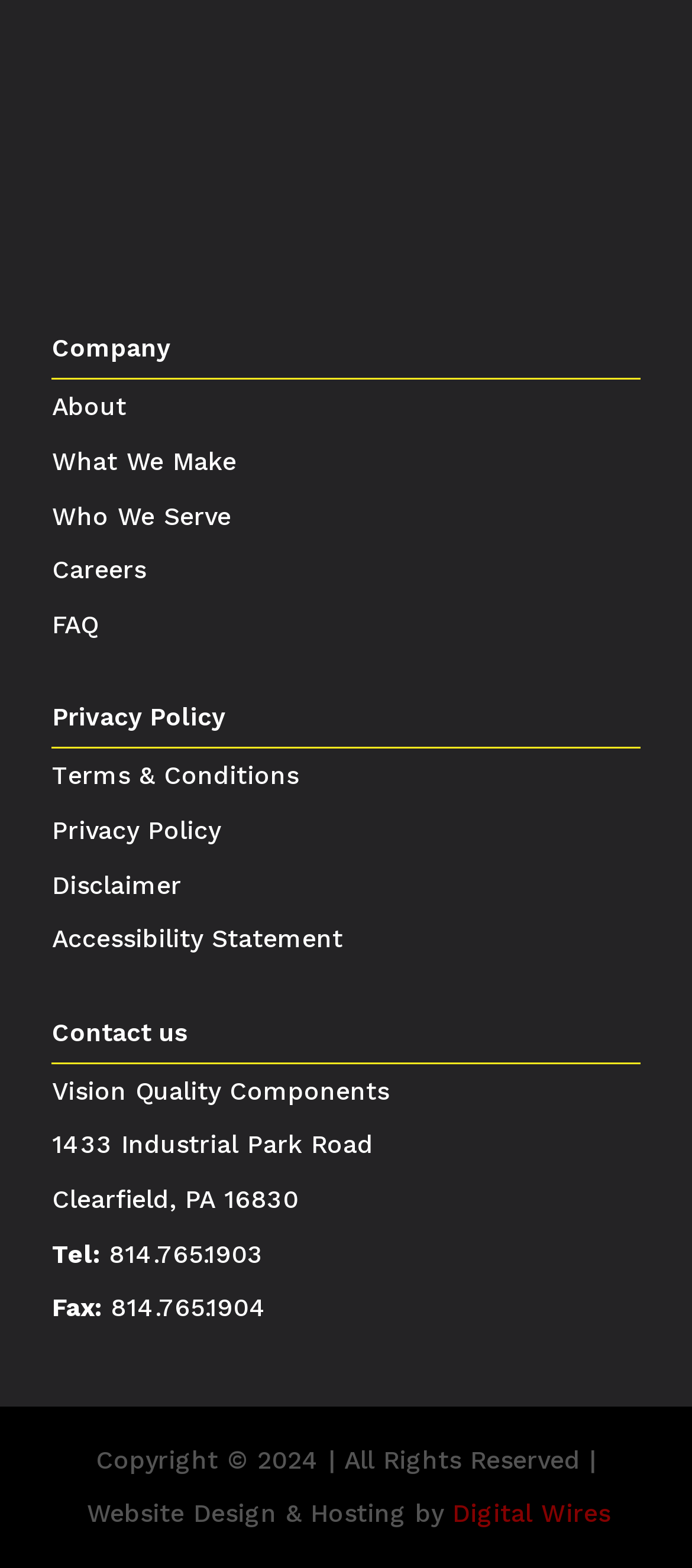What is the copyright year?
Look at the image and respond with a one-word or short phrase answer.

2024